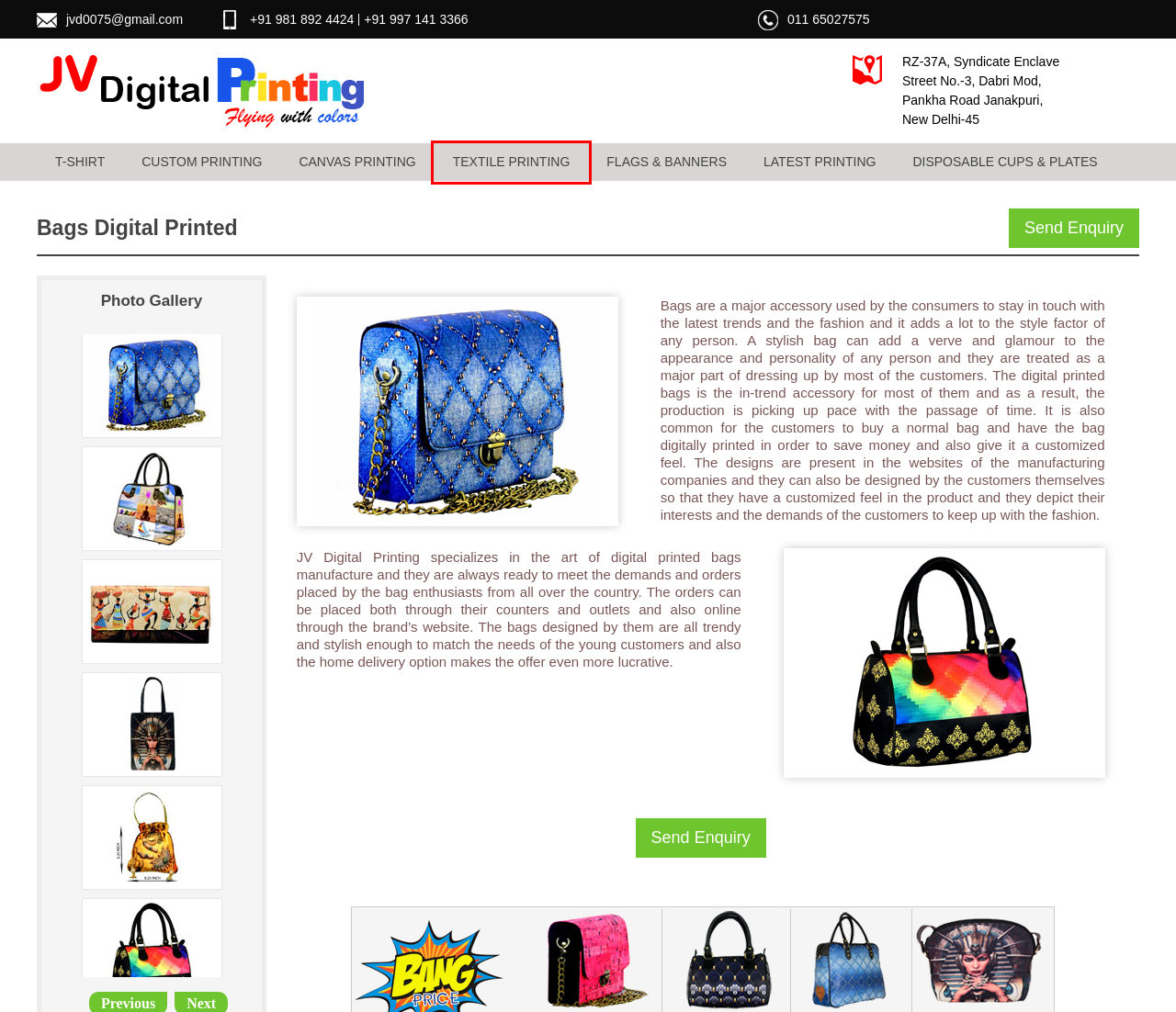Given a screenshot of a webpage with a red bounding box highlighting a UI element, determine which webpage description best matches the new webpage that appears after clicking the highlighted element. Here are the candidates:
A. Printer Spare Parts - Buy Spare Parts for Printing | JV Digital Printing
B. Digital Printing | T shirt, Apparel and Bags Manufacturer | All kind of Digital Printing Services
C. T-Shirt Printing | Customized and Personalized T-shirt Printing in Delhi NCR | JV Digital Printing
D. Jackets and Vests | JV Digital Printing
E. Shipping & Delivery Policy JV Digital Printing
F. Canvas Printing | Pint your Photo on Canvas | JV Digital Printing
G. Digital Printing on Shoes Uppers | Digital Printed Shoes Manufacturer | JV Digital Printing
H. Textile Printing in Delhi | Digital Printng on Fabric | Digital Textile Printing

H